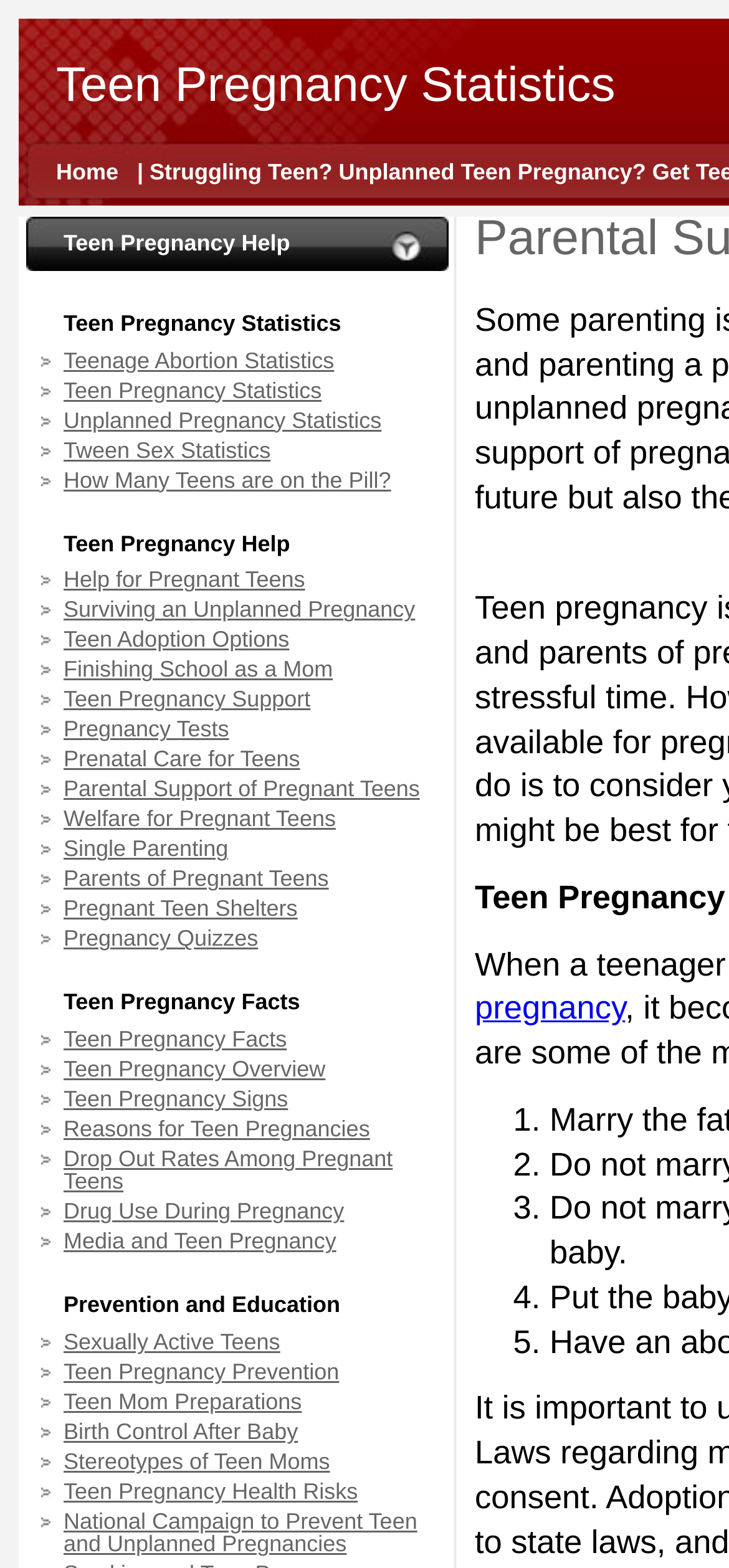Locate the bounding box coordinates of the clickable region necessary to complete the following instruction: "Read about Help for Pregnant Teens". Provide the coordinates in the format of four float numbers between 0 and 1, i.e., [left, top, right, bottom].

[0.056, 0.363, 0.615, 0.377]